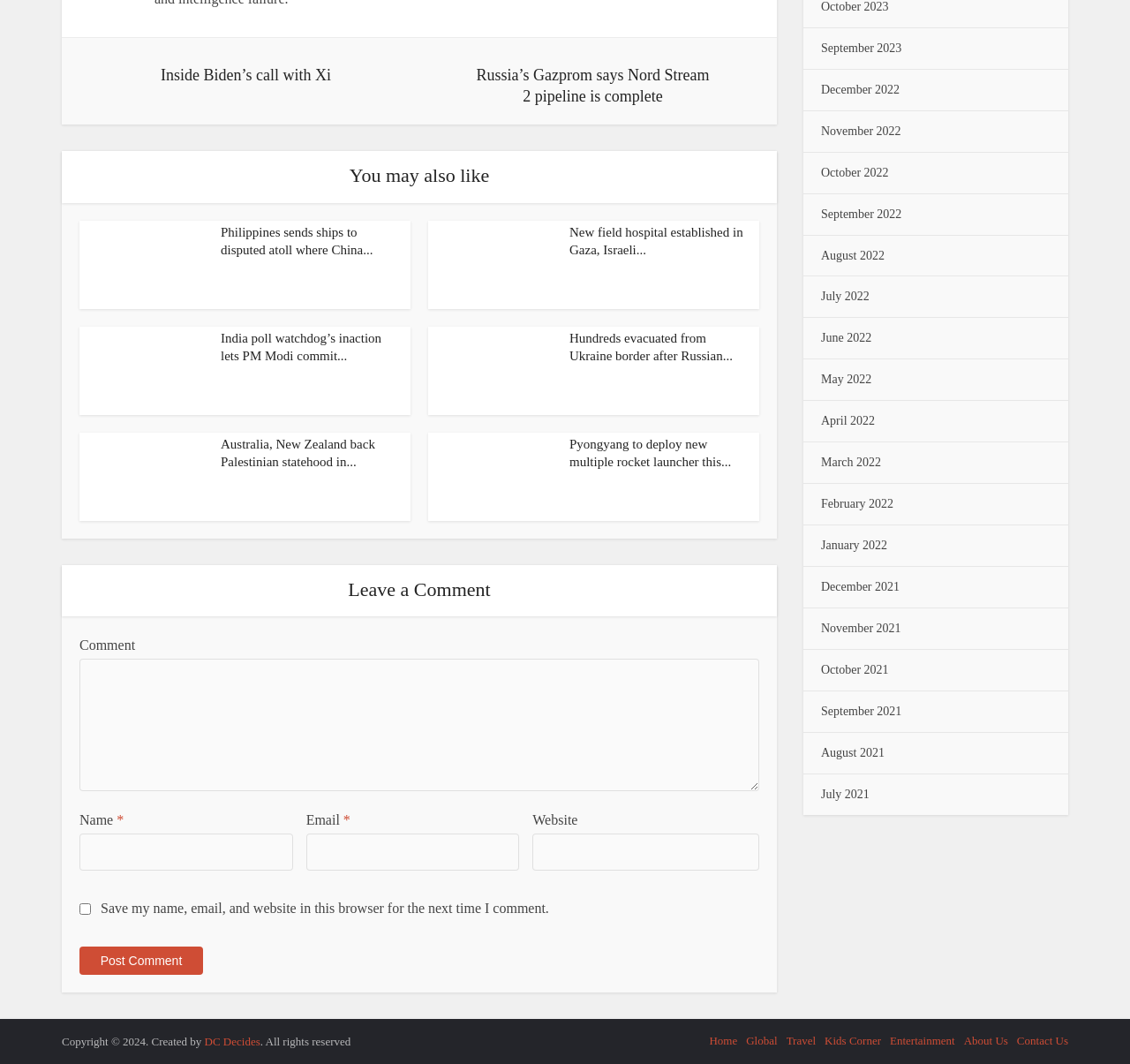Use a single word or phrase to answer the following:
What is the name of the website?

DC Decides